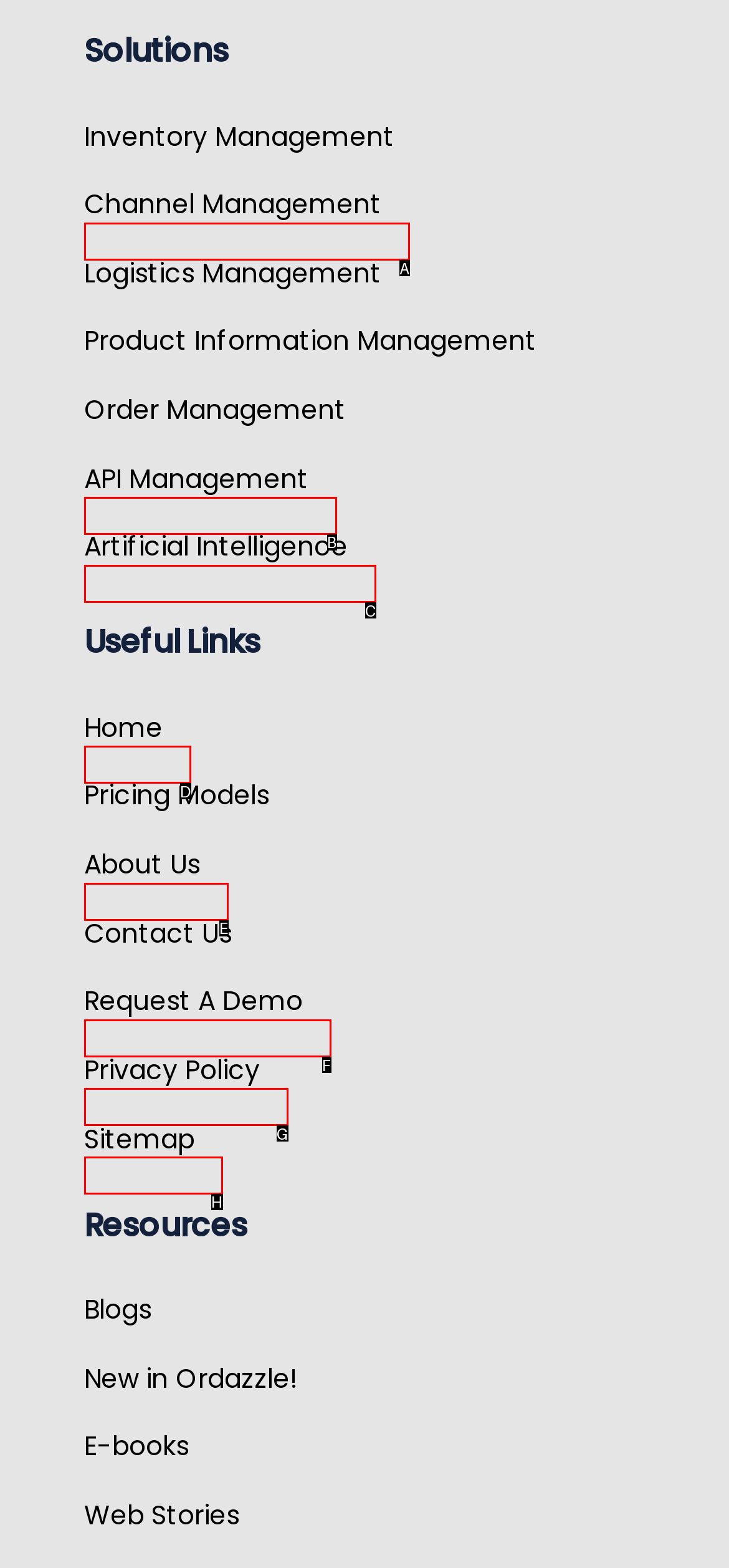Given the description: Britt Ekland, pick the option that matches best and answer with the corresponding letter directly.

None